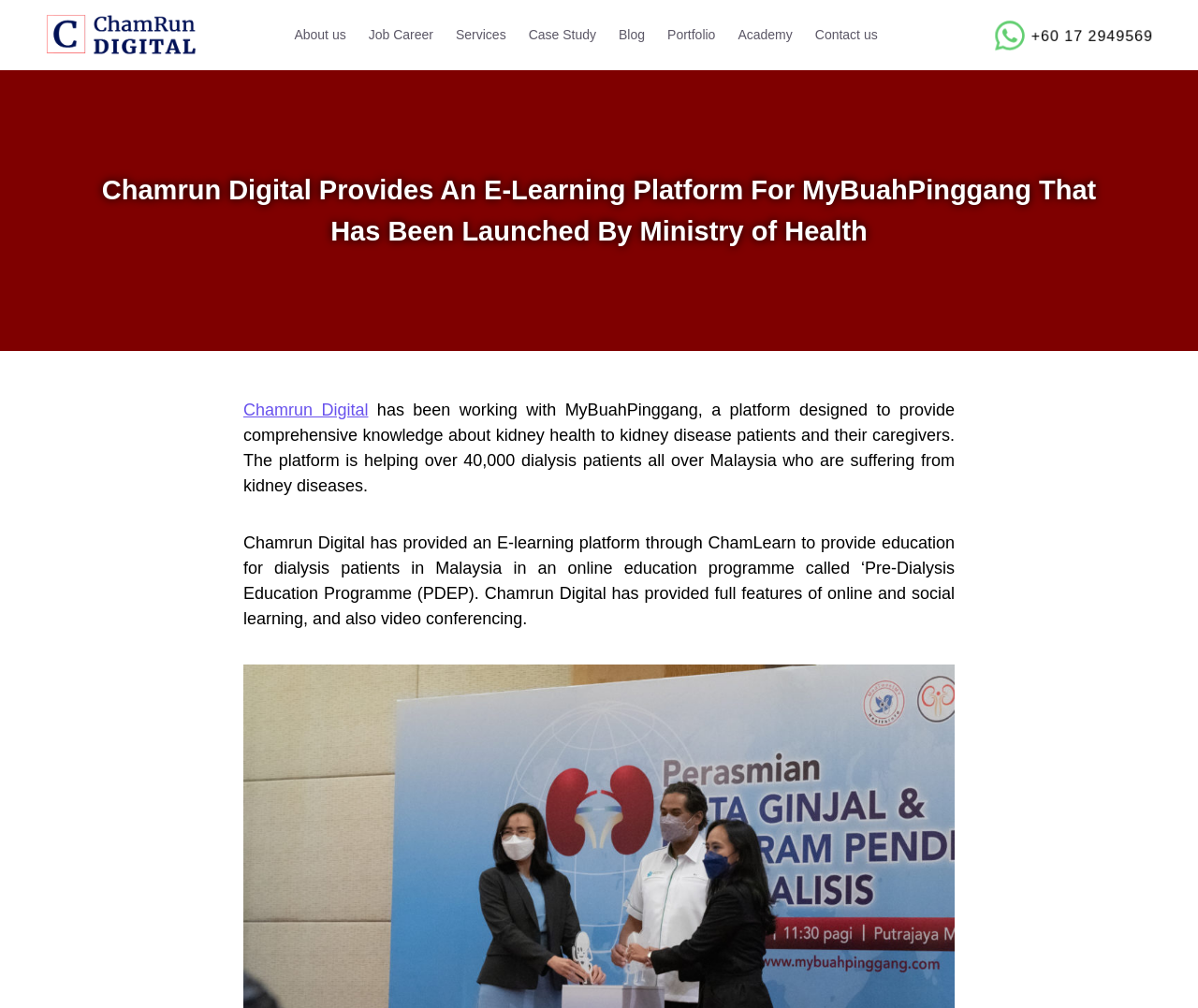Answer the question below in one word or phrase:
What is the phone number provided on the webpage?

+60 17 2949569